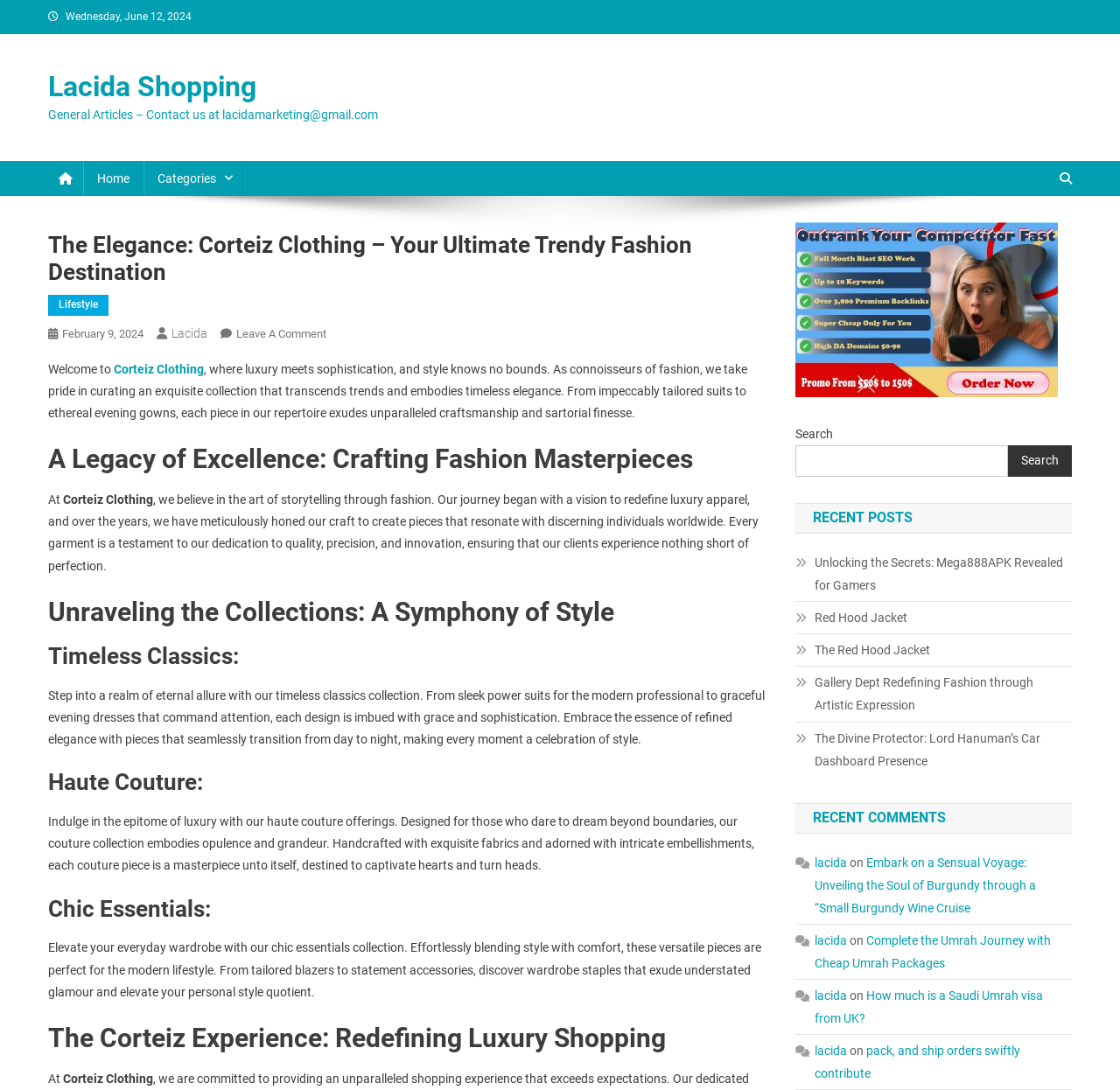Determine the bounding box coordinates of the clickable element to complete this instruction: "Search for something". Provide the coordinates in the format of four float numbers between 0 and 1, [left, top, right, bottom].

[0.71, 0.408, 0.9, 0.437]